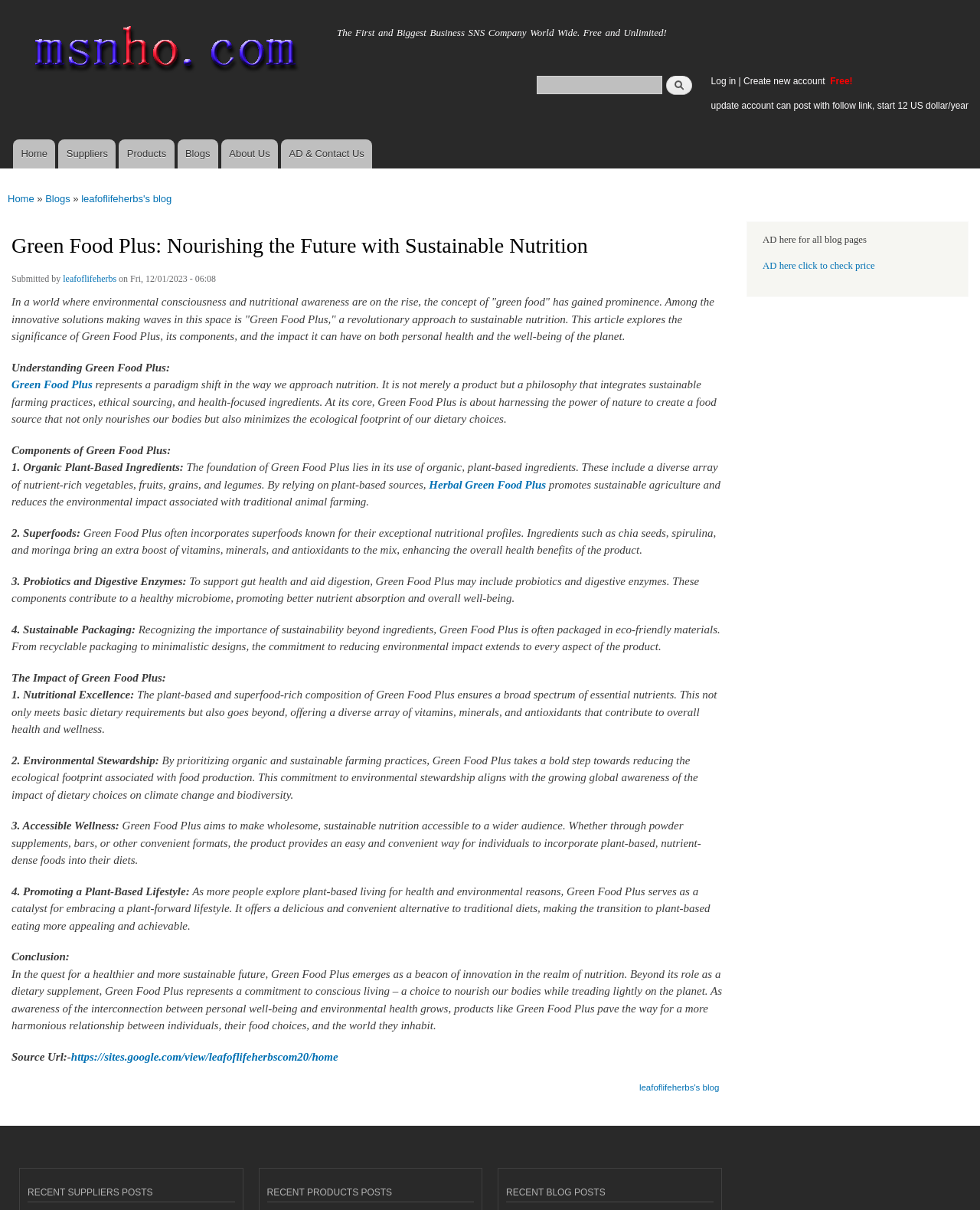Provide a single word or phrase to answer the given question: 
What is the first component of Green Food Plus?

Organic Plant-Based Ingredients